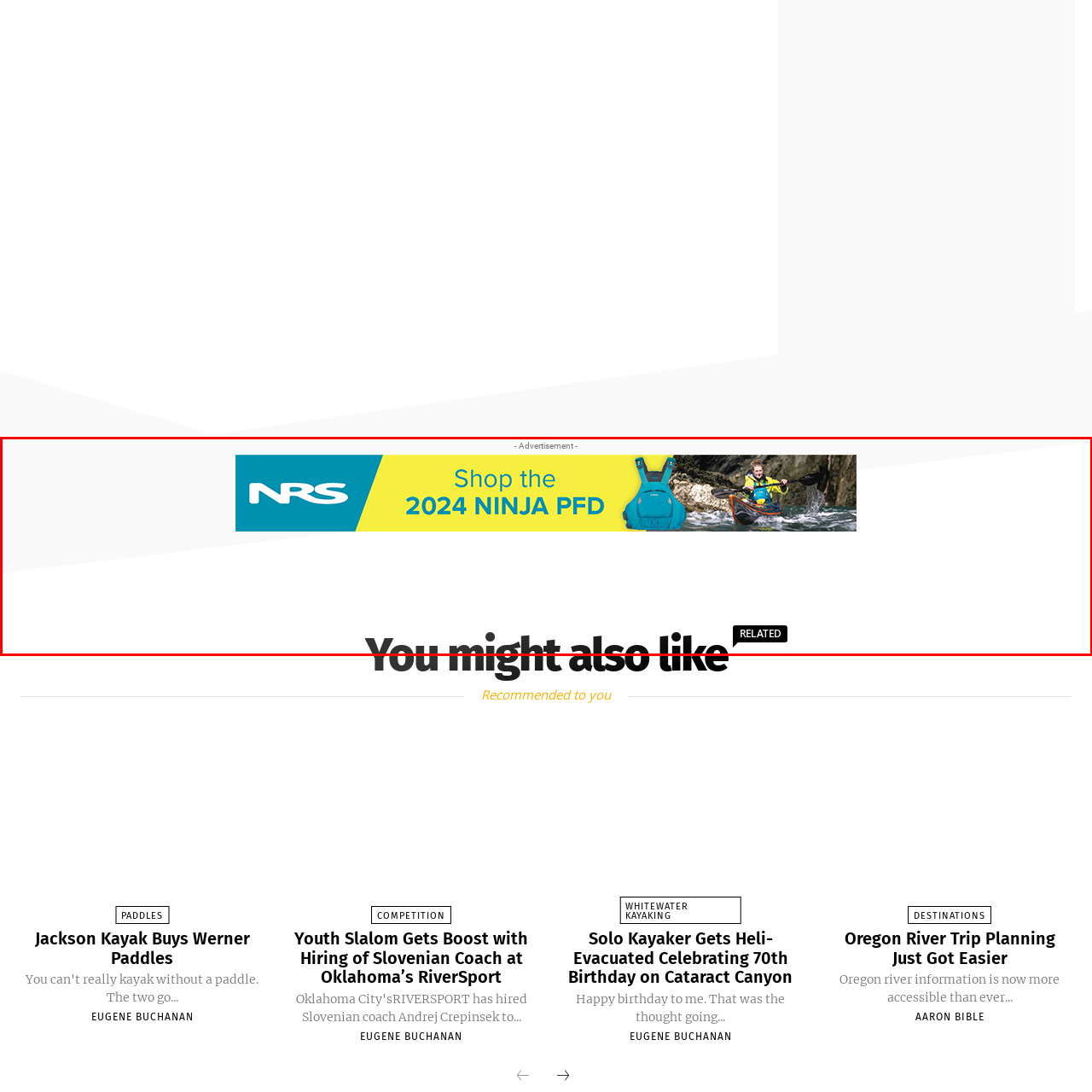Explain what is happening in the image inside the red outline in great detail.

The image features a vibrant advertisement for NRS, showcasing the "2024 NINJA PFD" (Personal Flotation Device). On the left, the brand name "NRS" is prominently displayed in bold blue letters against a bright yellow background. To the right, an image of a kayaker donned in a striking yellow and teal outfit is captured mid-action on the water, highlighting both the product’s functionality and the adventurous spirit associated with water sports. Below the advertisement, the text "You might also like RELATED" suggests related content, indicating the advertisement's strategic placement to engage users interested in kayaking and water-related activities.